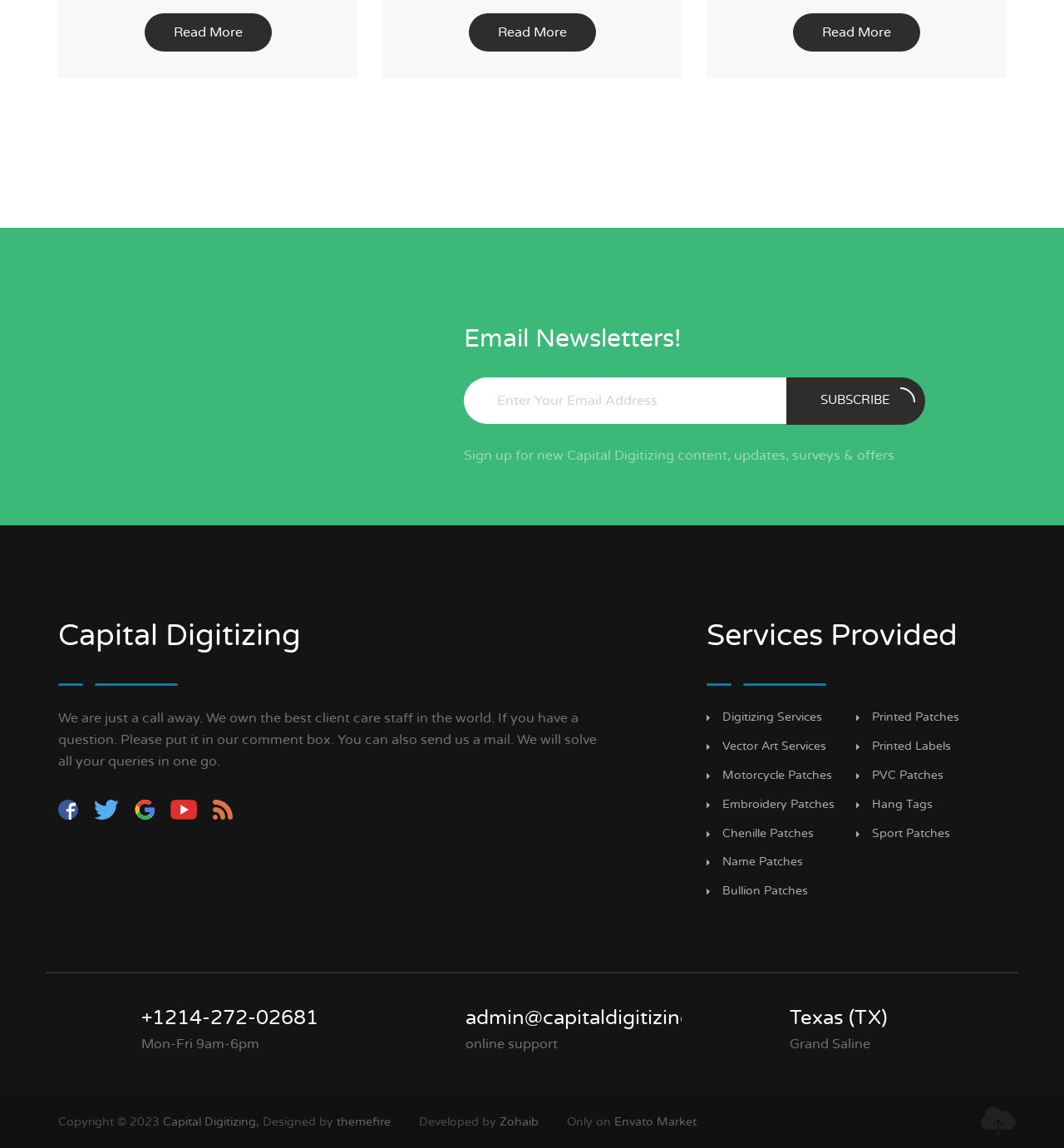Respond to the question below with a single word or phrase:
What is the company name?

Capital Digitizing